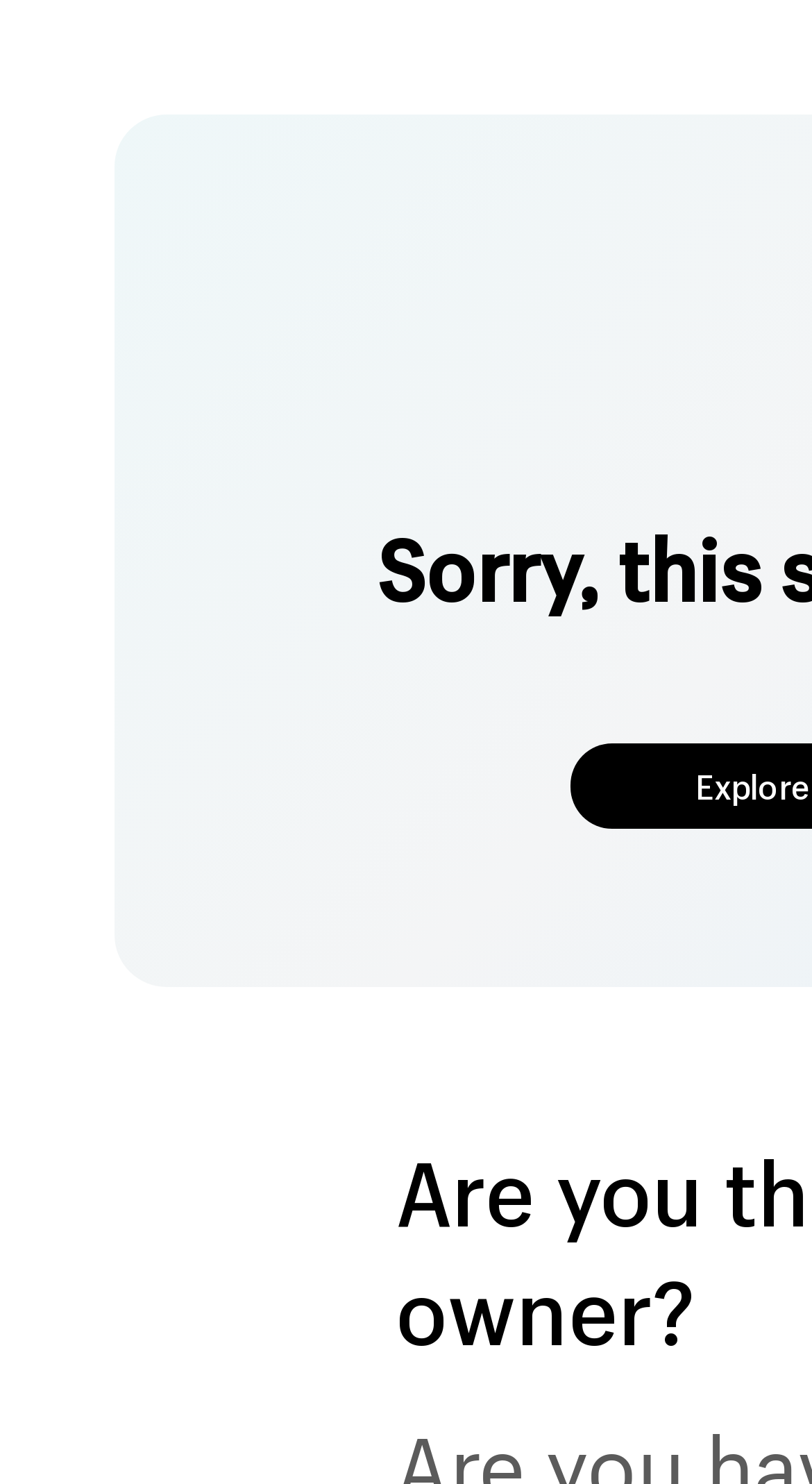Extract the primary header of the webpage and generate its text.

Sorry, this store is currently unavailable.